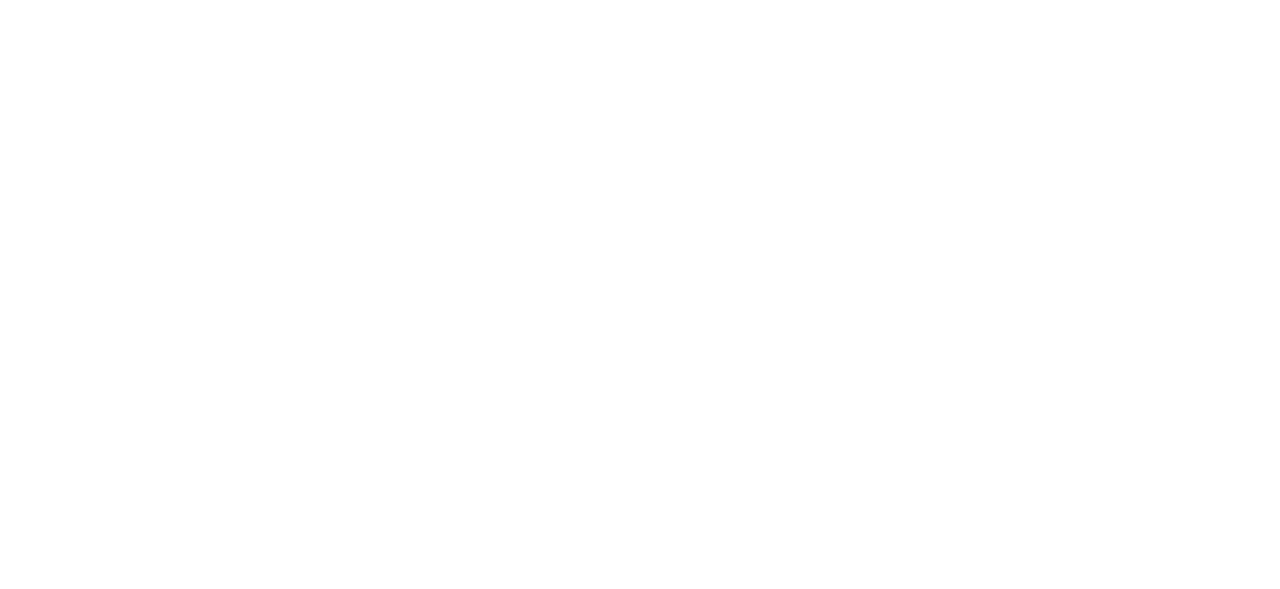Please mark the clickable region by giving the bounding box coordinates needed to complete this instruction: "Explore study options".

[0.051, 0.012, 0.19, 0.591]